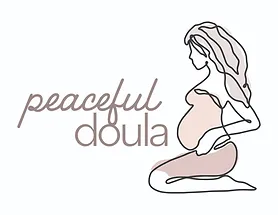Present an elaborate depiction of the scene captured in the image.

The image features a minimalist line drawing of a pregnant woman sitting gracefully, embodying calmness and serenity. She is depicted with flowing hair and her hands gently cradling her belly, symbolizing nurturing and the beauty of motherhood. Accompanying this elegant figure is the text "peaceful doula," emphasizing the supportive and empowering role of a doula in the birthing process. The subtle color palette, blending soft tones, enhances the soothing aesthetic, reflecting the essence of guidance and care that a doula provides during this transformative journey.